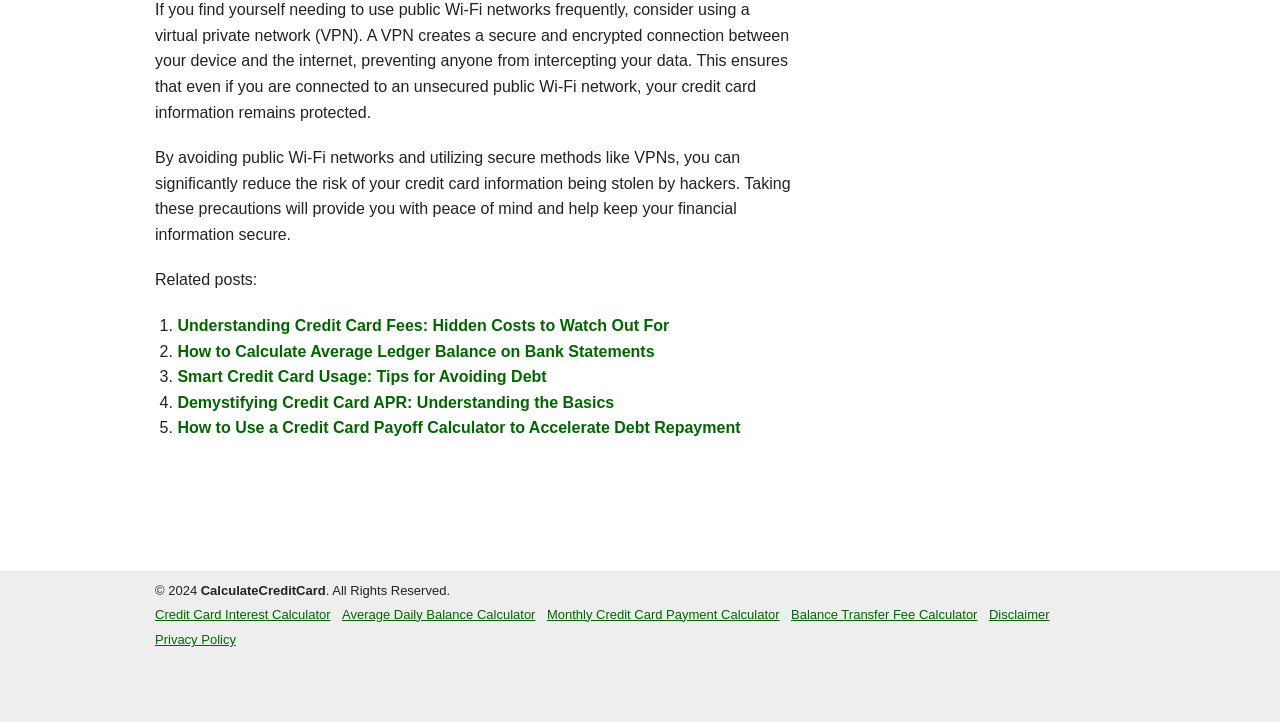What type of calculators are available on the website?
Using the visual information, reply with a single word or short phrase.

Credit card calculators